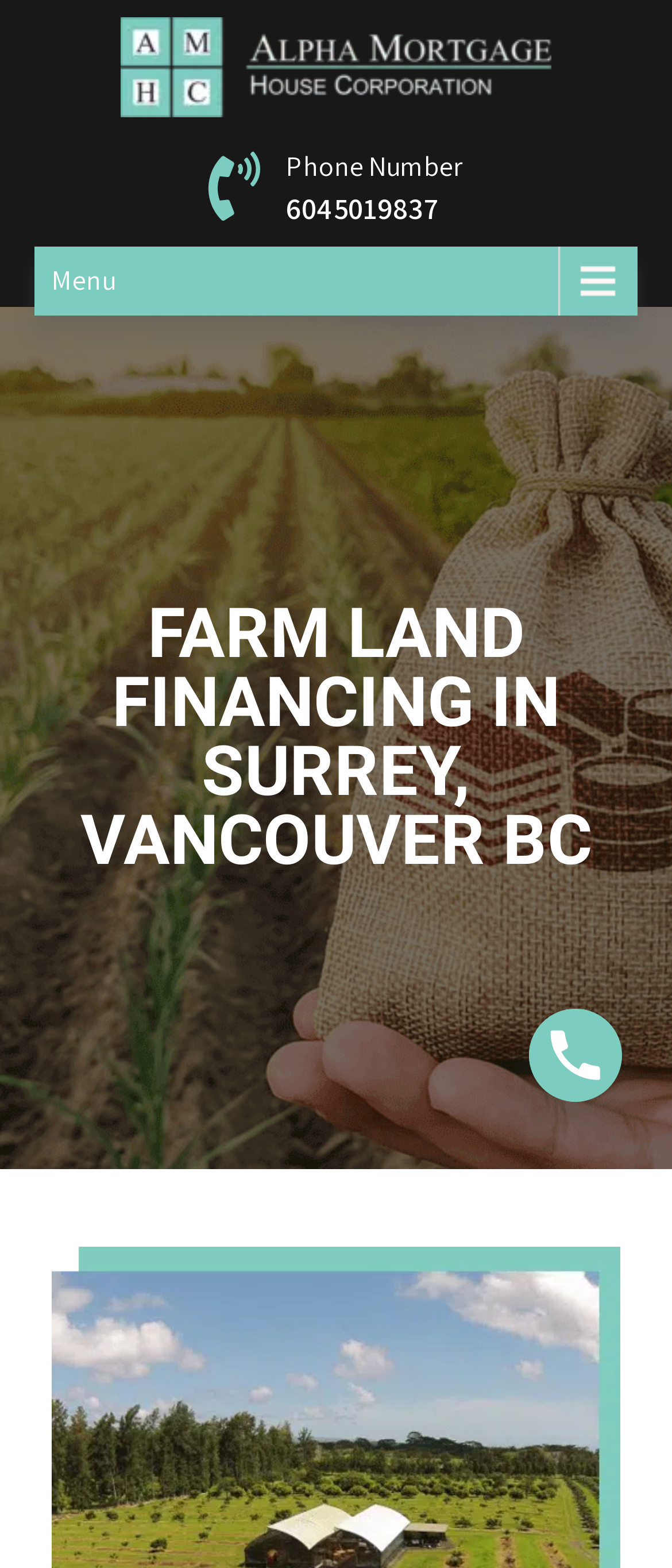Please answer the following question as detailed as possible based on the image: 
What is the logo of the website?

The logo of the website is an image located at the top left corner of the webpage, which is described as 'alpha logo'.